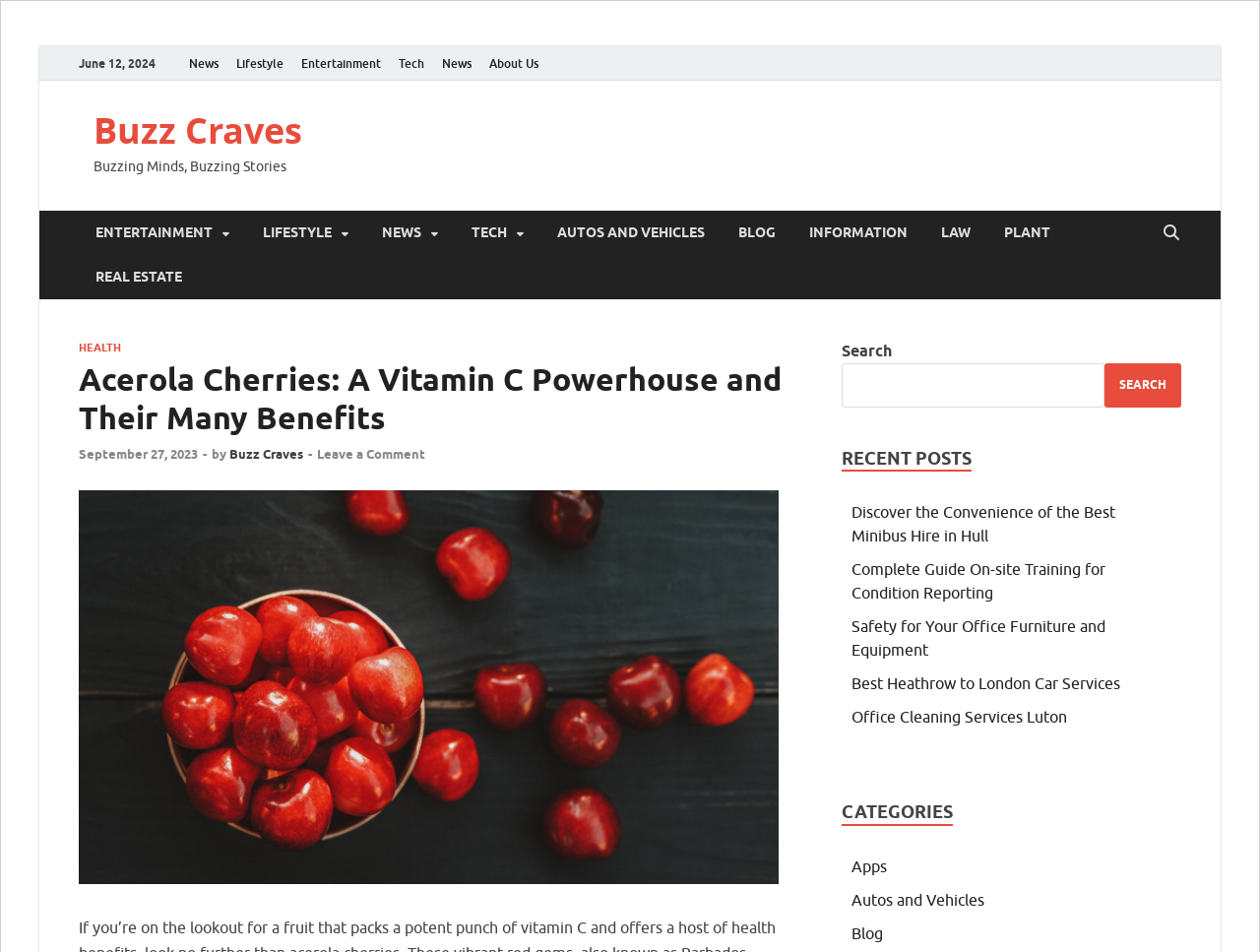Can you pinpoint the bounding box coordinates for the clickable element required for this instruction: "Click on the 'News' link"? The coordinates should be four float numbers between 0 and 1, i.e., [left, top, right, bottom].

[0.143, 0.049, 0.18, 0.085]